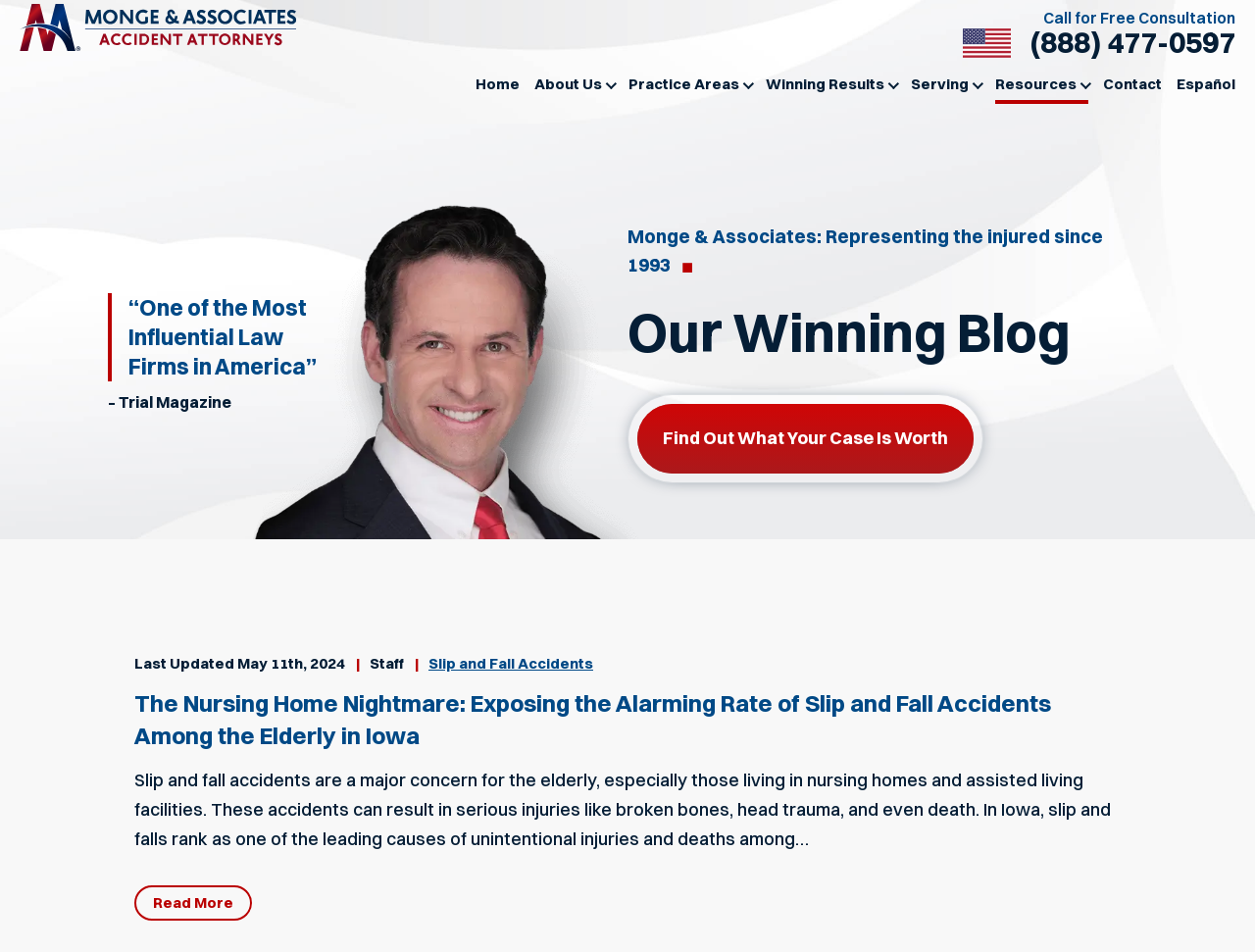Extract the top-level heading from the webpage and provide its text.

Our Winning Blog